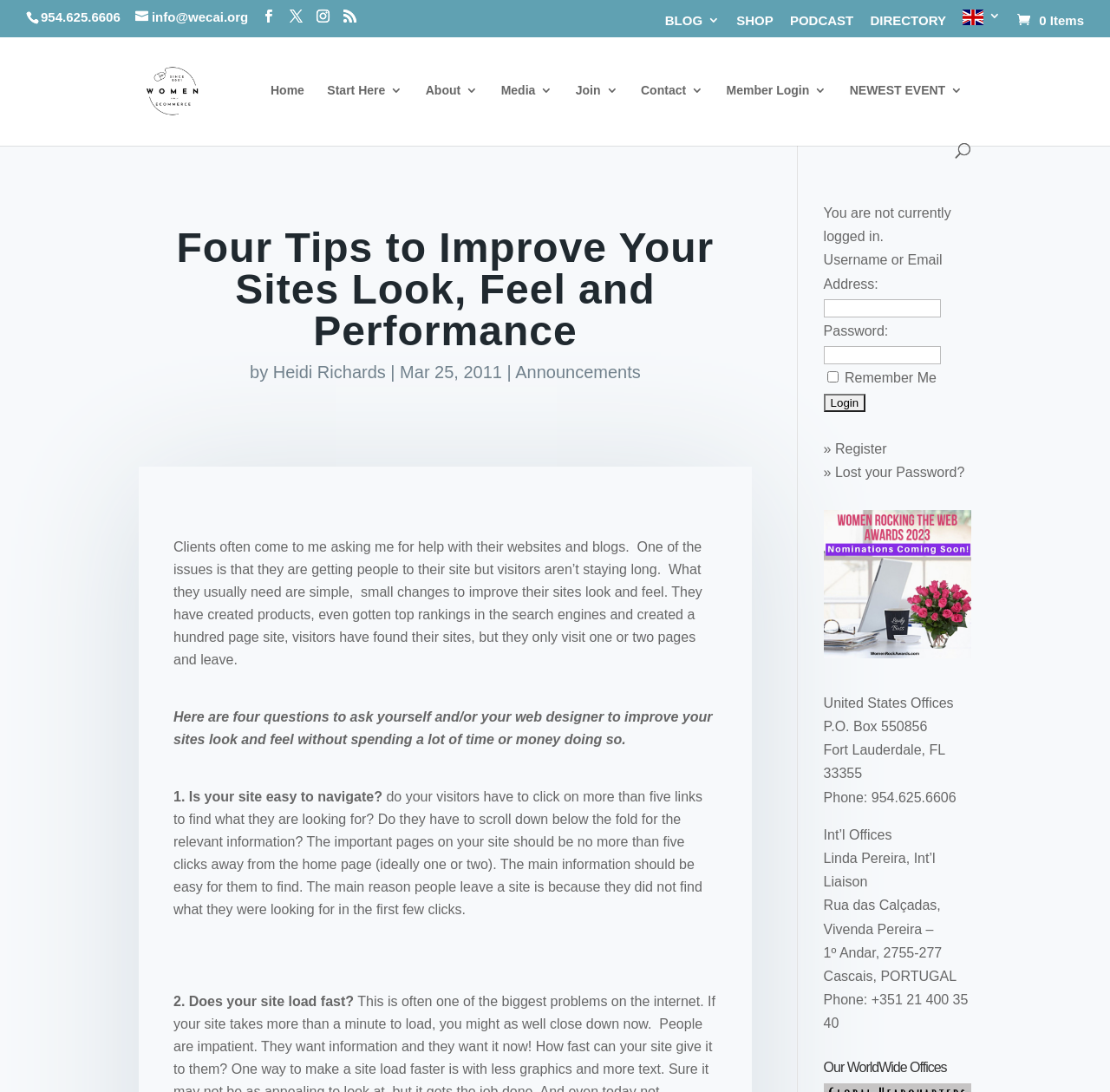Identify the bounding box coordinates for the UI element mentioned here: "Contact". Provide the coordinates as four float values between 0 and 1, i.e., [left, top, right, bottom].

[0.577, 0.077, 0.634, 0.131]